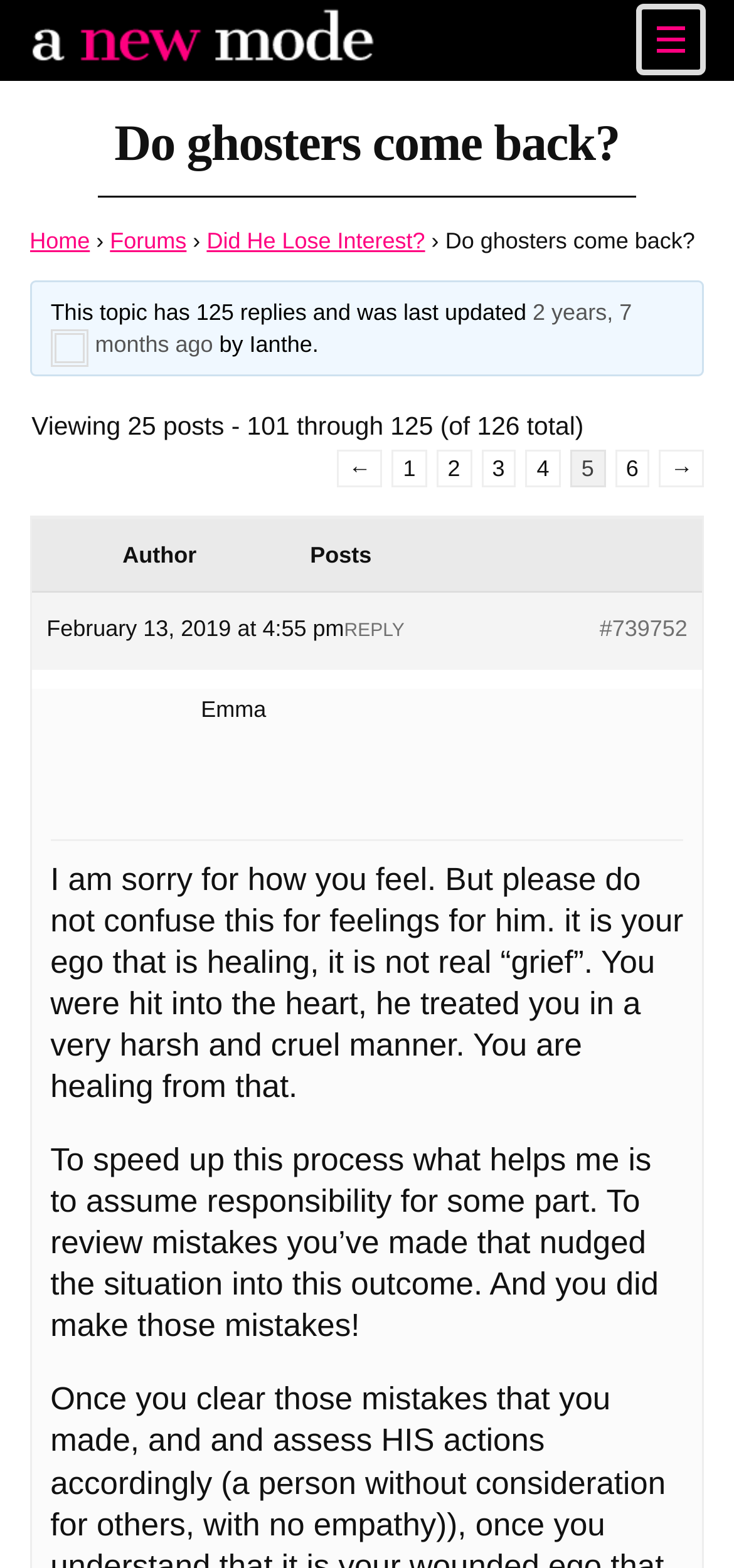Using floating point numbers between 0 and 1, provide the bounding box coordinates in the format (top-left x, top-left y, bottom-right x, bottom-right y). Locate the UI element described here: a new mode

[0.019, 0.0, 0.553, 0.049]